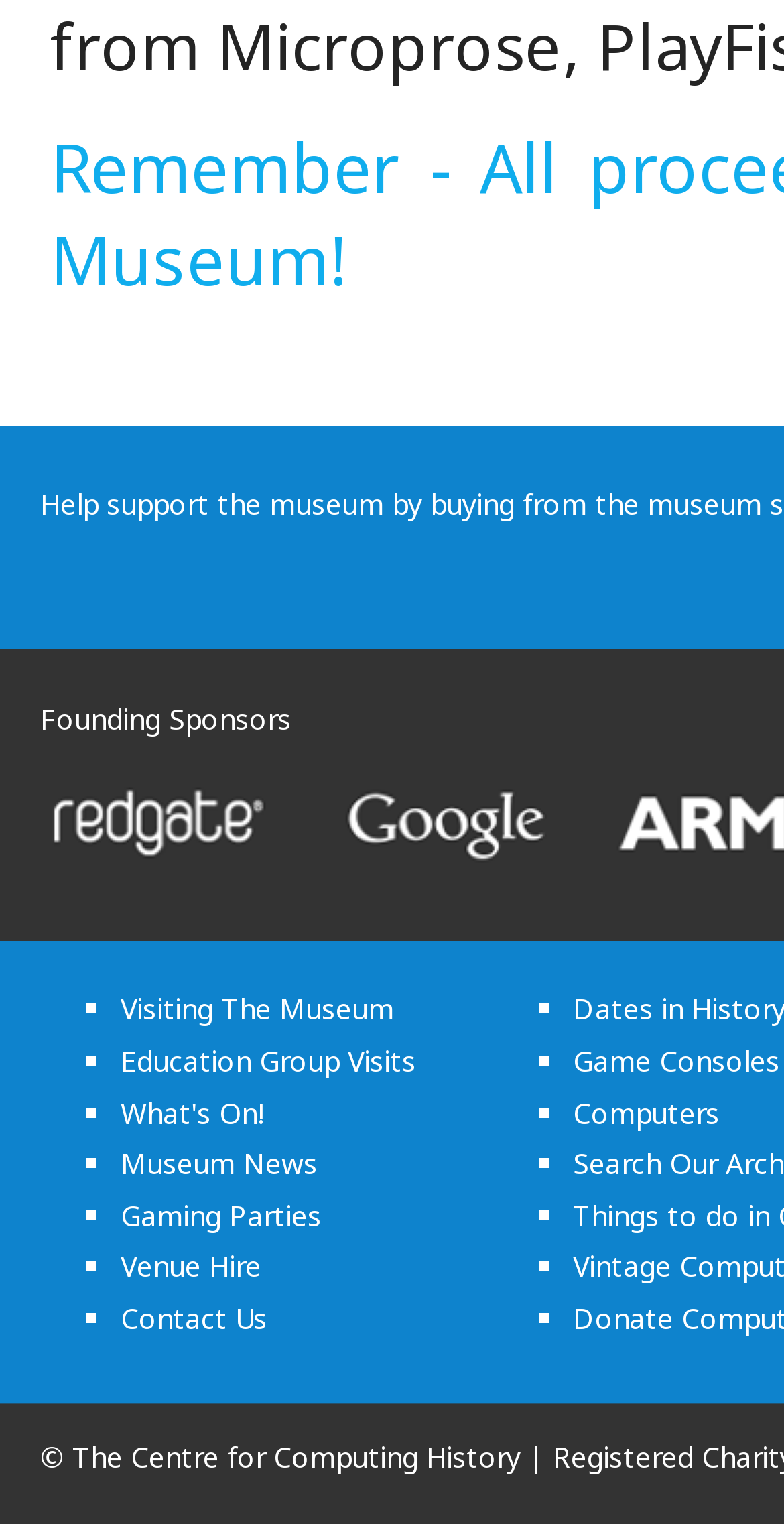Could you highlight the region that needs to be clicked to execute the instruction: "Explore 'Venue Hire'"?

[0.154, 0.818, 0.333, 0.844]